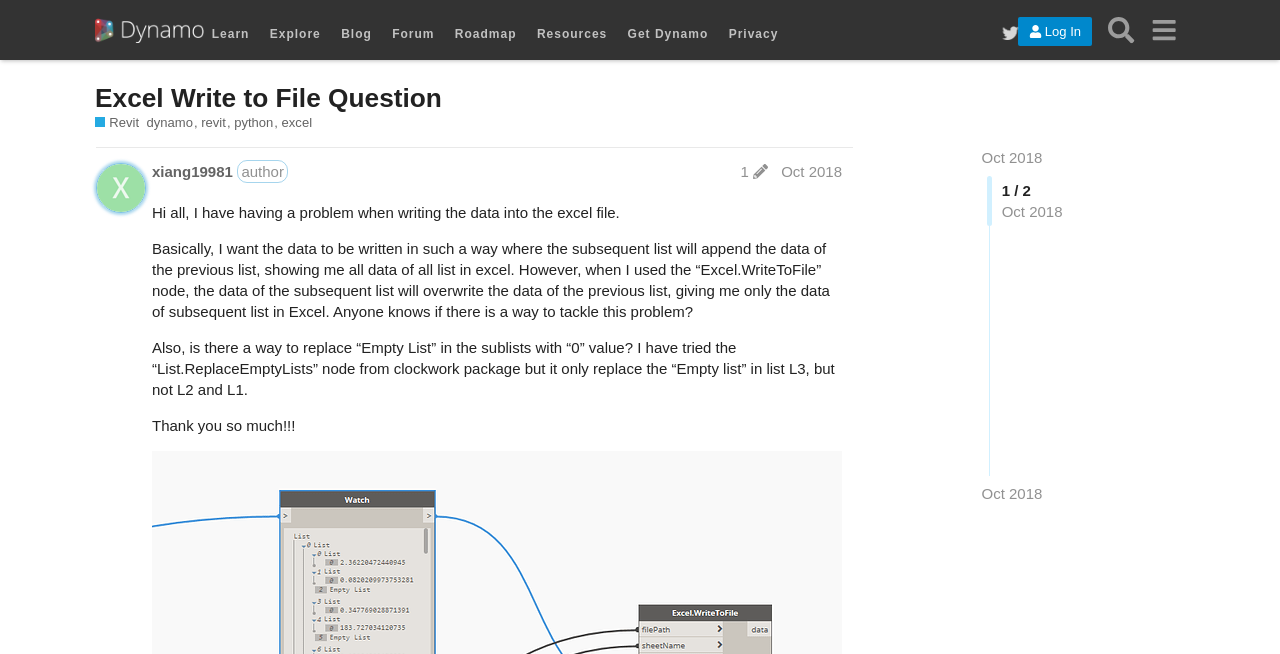What is the topic of the question being asked?
Answer with a single word or short phrase according to what you see in the image.

Excel Write to File